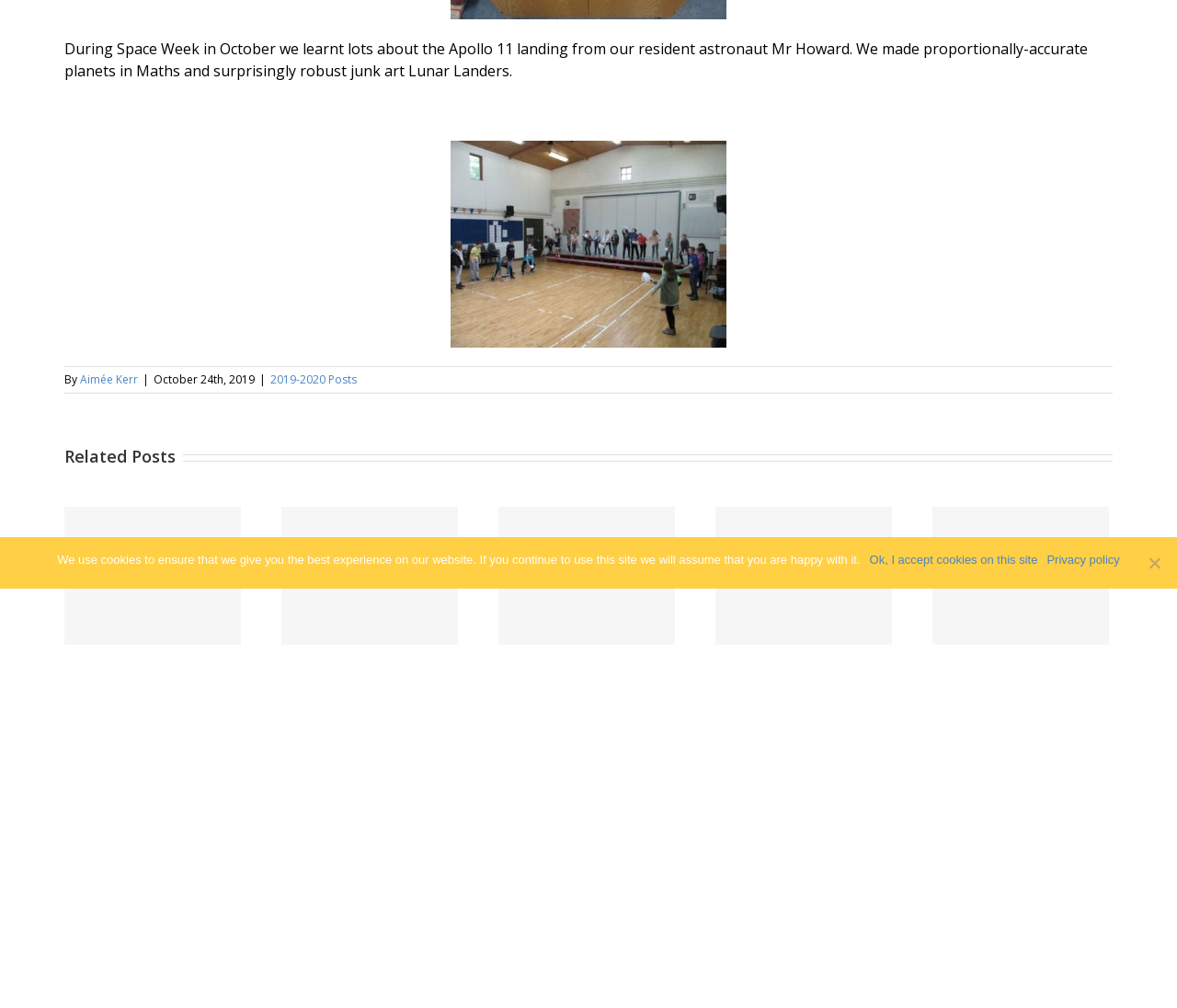Extract the bounding box coordinates for the UI element described by the text: "Gallery". The coordinates should be in the form of [left, top, right, bottom] with values between 0 and 1.

[0.673, 0.336, 0.938, 0.358]